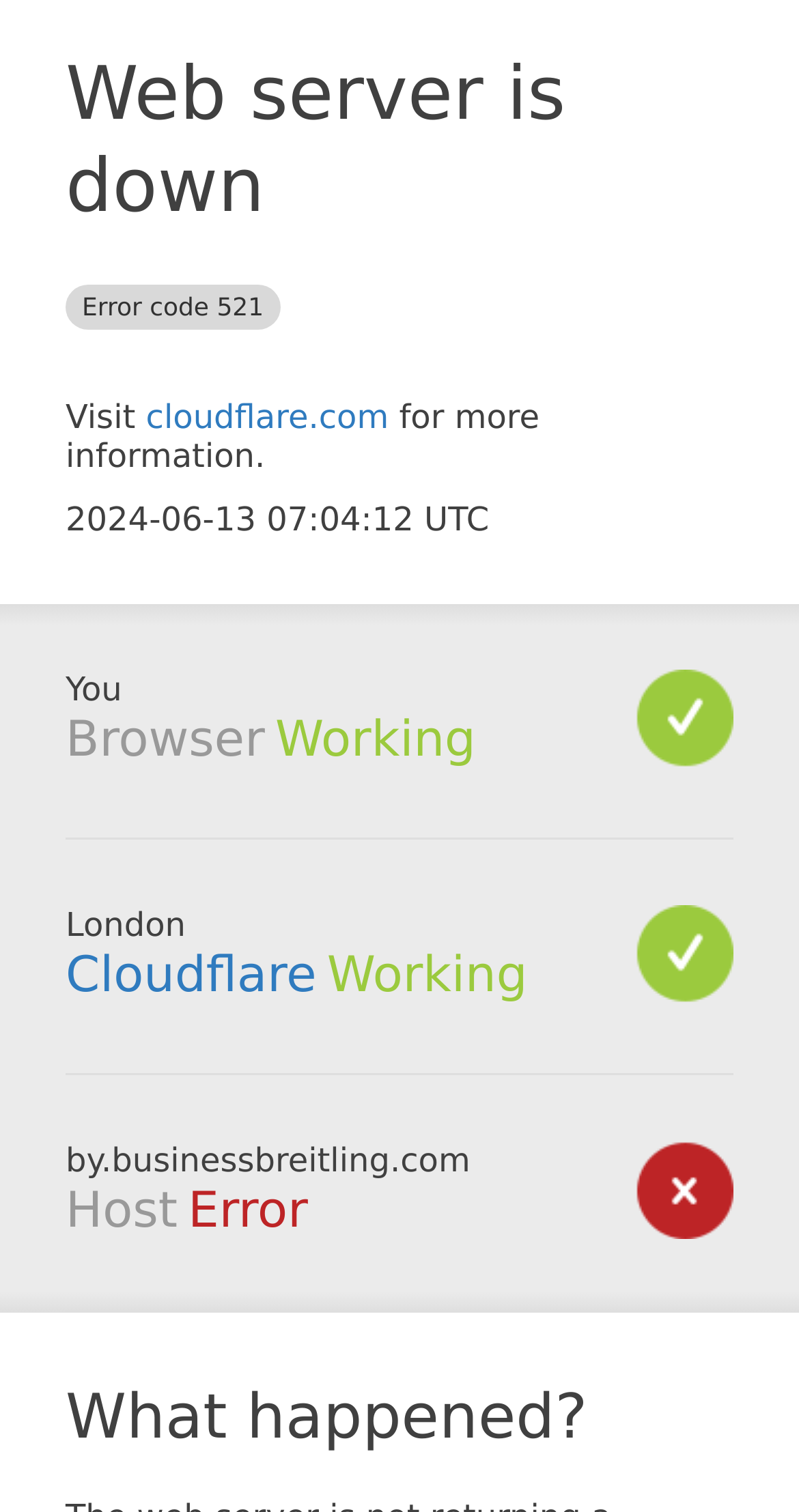Given the content of the image, can you provide a detailed answer to the question?
What is the error code?

The error code is mentioned in the heading 'Web server is down Error code 521' at the top of the webpage.